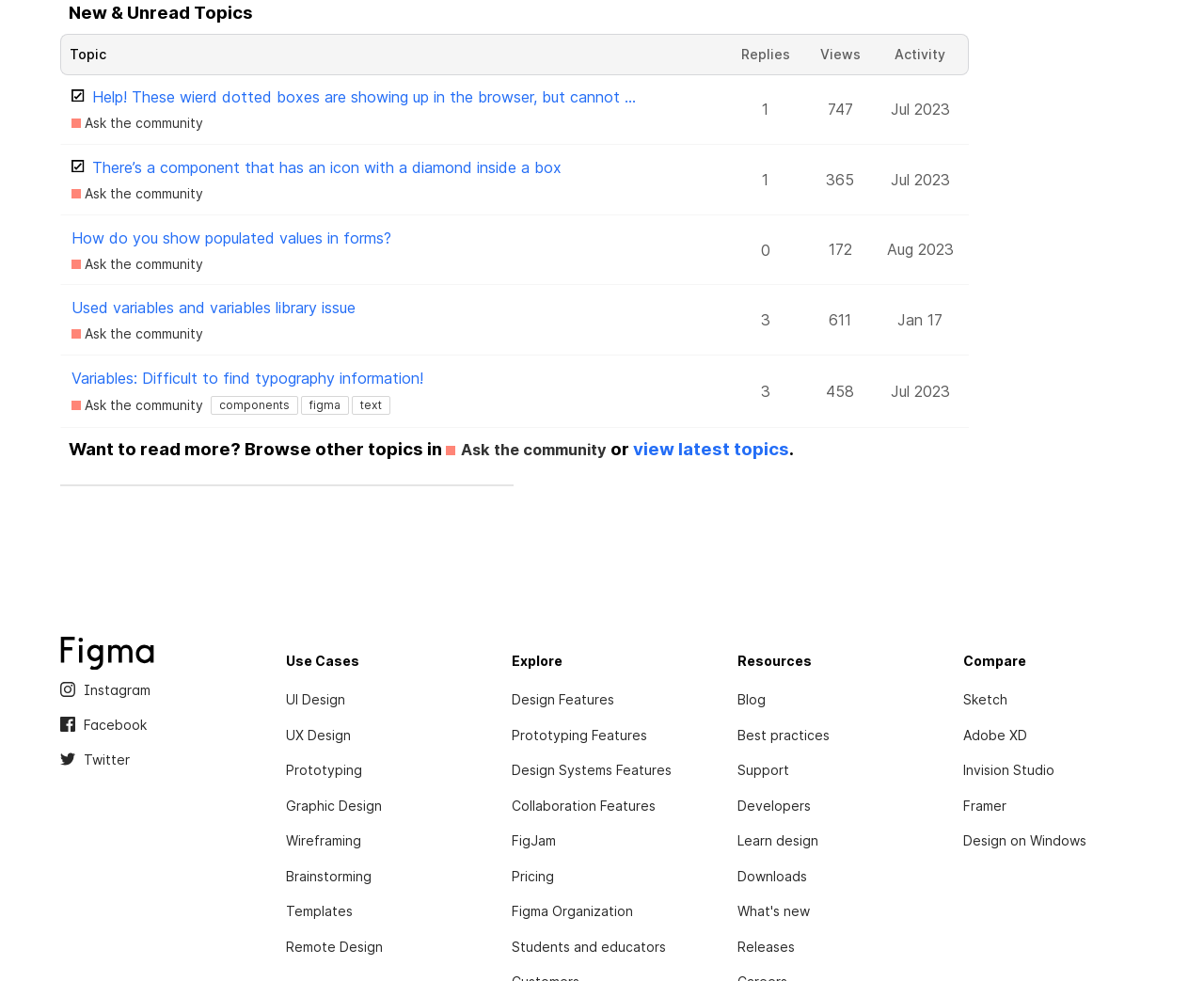Find the bounding box coordinates of the clickable region needed to perform the following instruction: "Click on the 'Home' link". The coordinates should be provided as four float numbers between 0 and 1, i.e., [left, top, right, bottom].

None